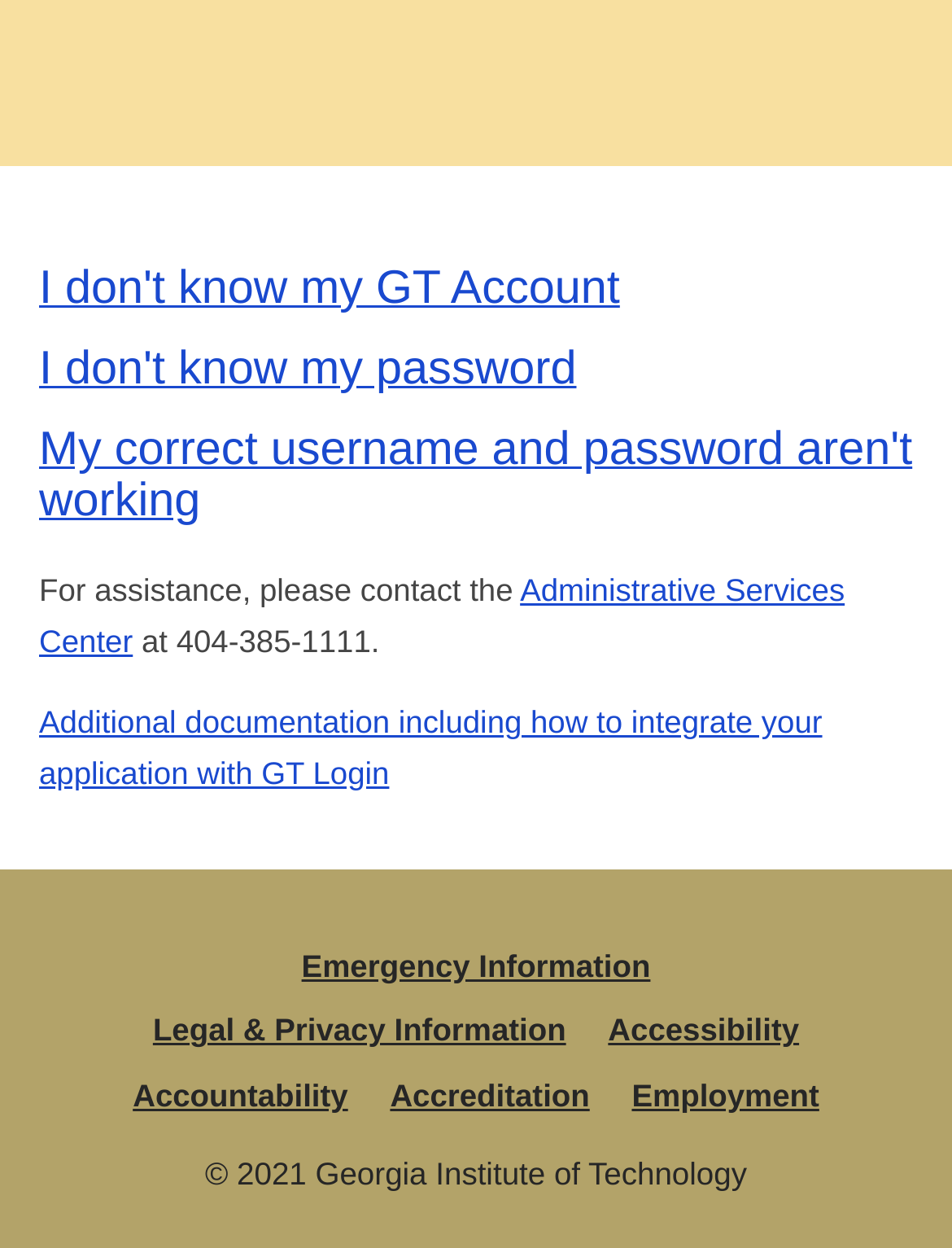Respond to the question below with a concise word or phrase:
What is the last link in the footer section?

Employment